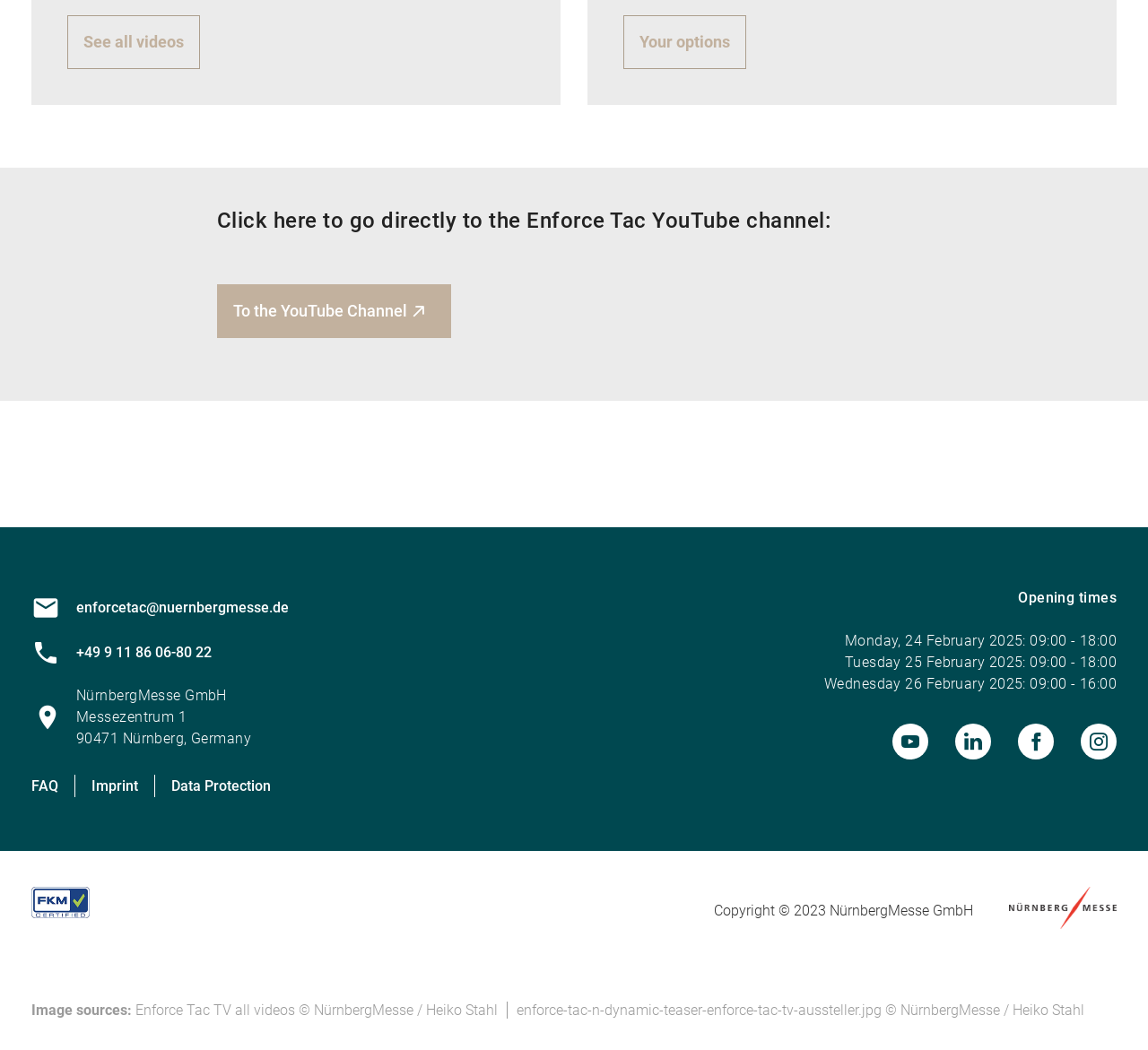Determine the bounding box coordinates of the section to be clicked to follow the instruction: "Send an email to enforcetac@nuernbergmesse.de". The coordinates should be given as four float numbers between 0 and 1, formatted as [left, top, right, bottom].

[0.066, 0.559, 0.252, 0.598]